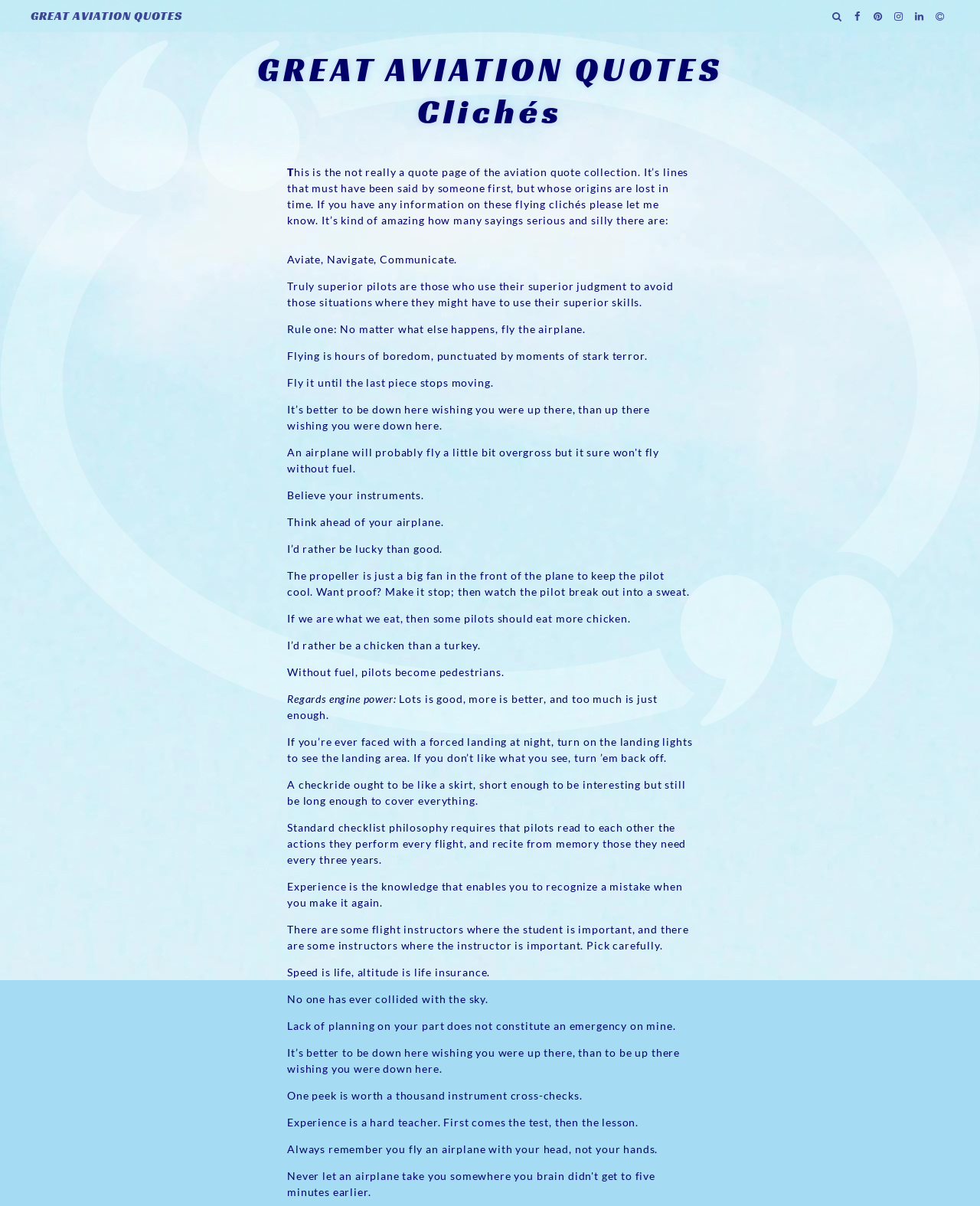Please predict the bounding box coordinates of the element's region where a click is necessary to complete the following instruction: "Click on GREAT AVIATION QUOTES". The coordinates should be represented by four float numbers between 0 and 1, i.e., [left, top, right, bottom].

[0.031, 0.006, 0.186, 0.02]